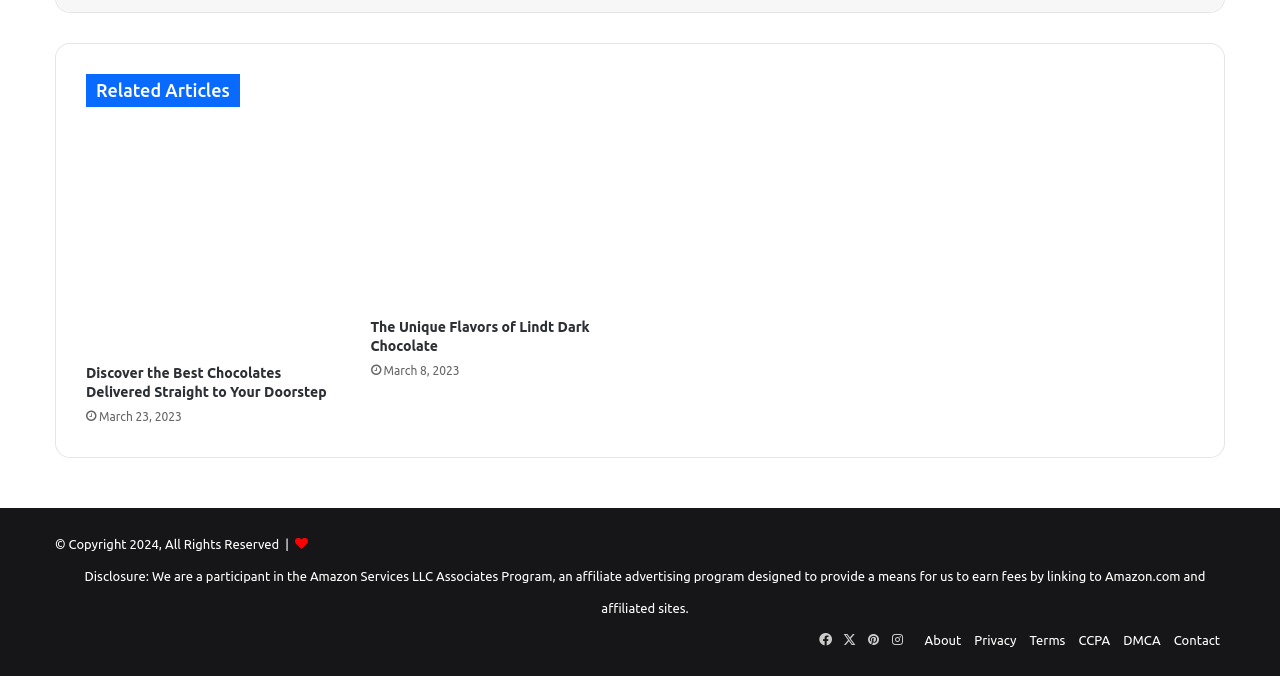Using details from the image, please answer the following question comprehensively:
What is the topic of the second article?

I found the topic by looking at the heading element with the text 'The Unique Flavors of Lindt Dark Chocolate' which is located below the first article.